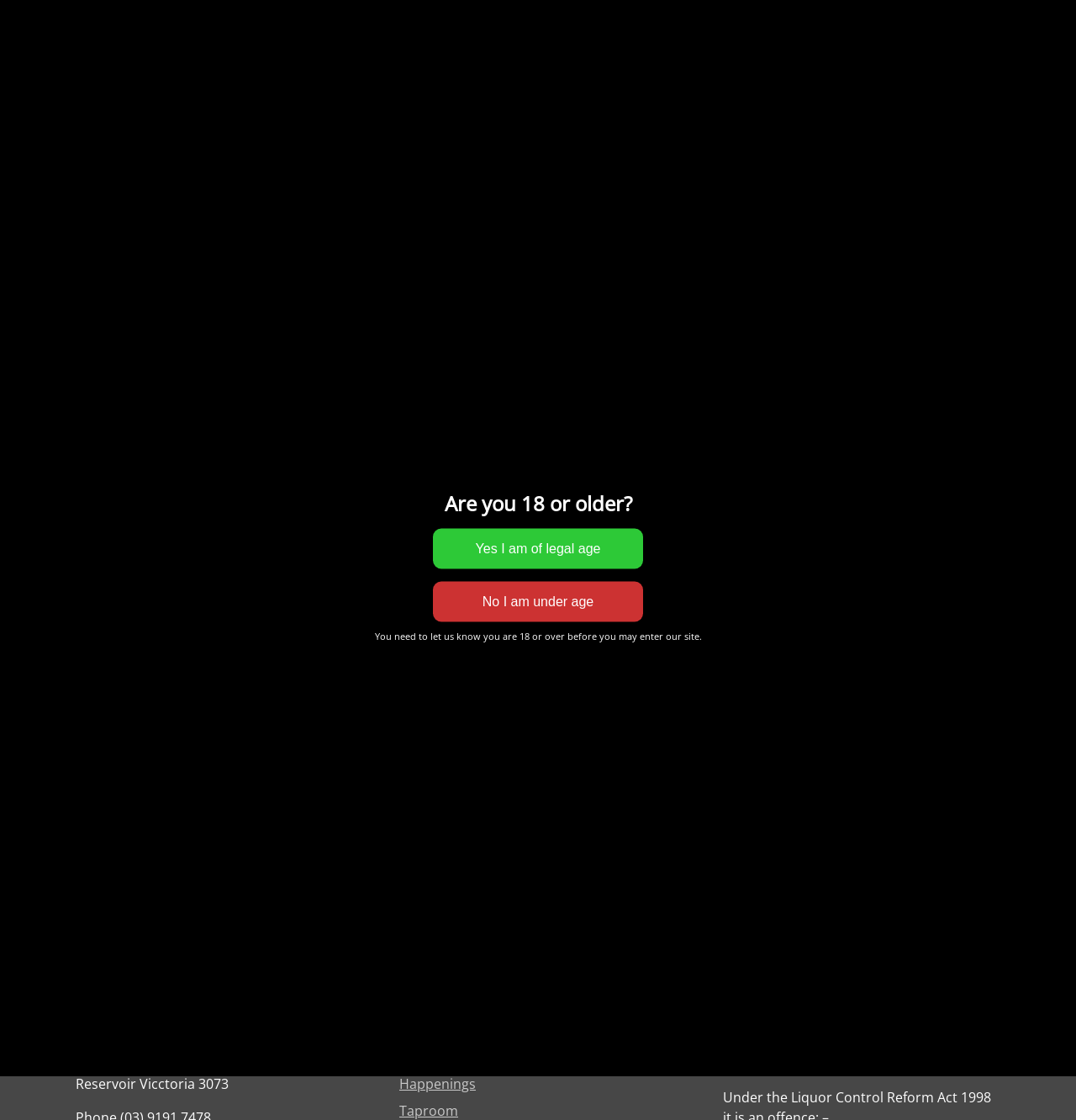Describe the webpage meticulously, covering all significant aspects.

The webpage is for Steam Jacket Brewing, a craft beer brewery based in Reservoir, Melbourne. At the top of the page, there is a large header image that spans the entire width of the page. Below the header image, there is a navigation menu with links to different sections of the website, including Home, About, Happenings, Taproom, Food, Functions and Events, Contact, and Shop.

To the left of the navigation menu, there is a section with the brewery's address, phone number, and opening hours. There are also social media links to Facebook, Instagram, Twitter, and LinkedIn.

In the main content area, there is a heading that reads "Craft Beer and Brewing at its best" and a paragraph of text that provides more information about the brewery. Below this, there is a section with the brewery's address and contact information again, as well as a statement acknowledging the Traditional Custodians of the land.

At the bottom of the page, there is a section with a heading that asks "Are you 18 or older?" and two buttons to select either "Yes I am of legal age" or "No I am under age". There is also a paragraph of text that explains the need to confirm age before entering the site.

Throughout the page, there are several images, including a logo image at the top, social media icons, and a background image that spans the entire width of the page. The overall layout is clean and easy to navigate, with clear headings and concise text.